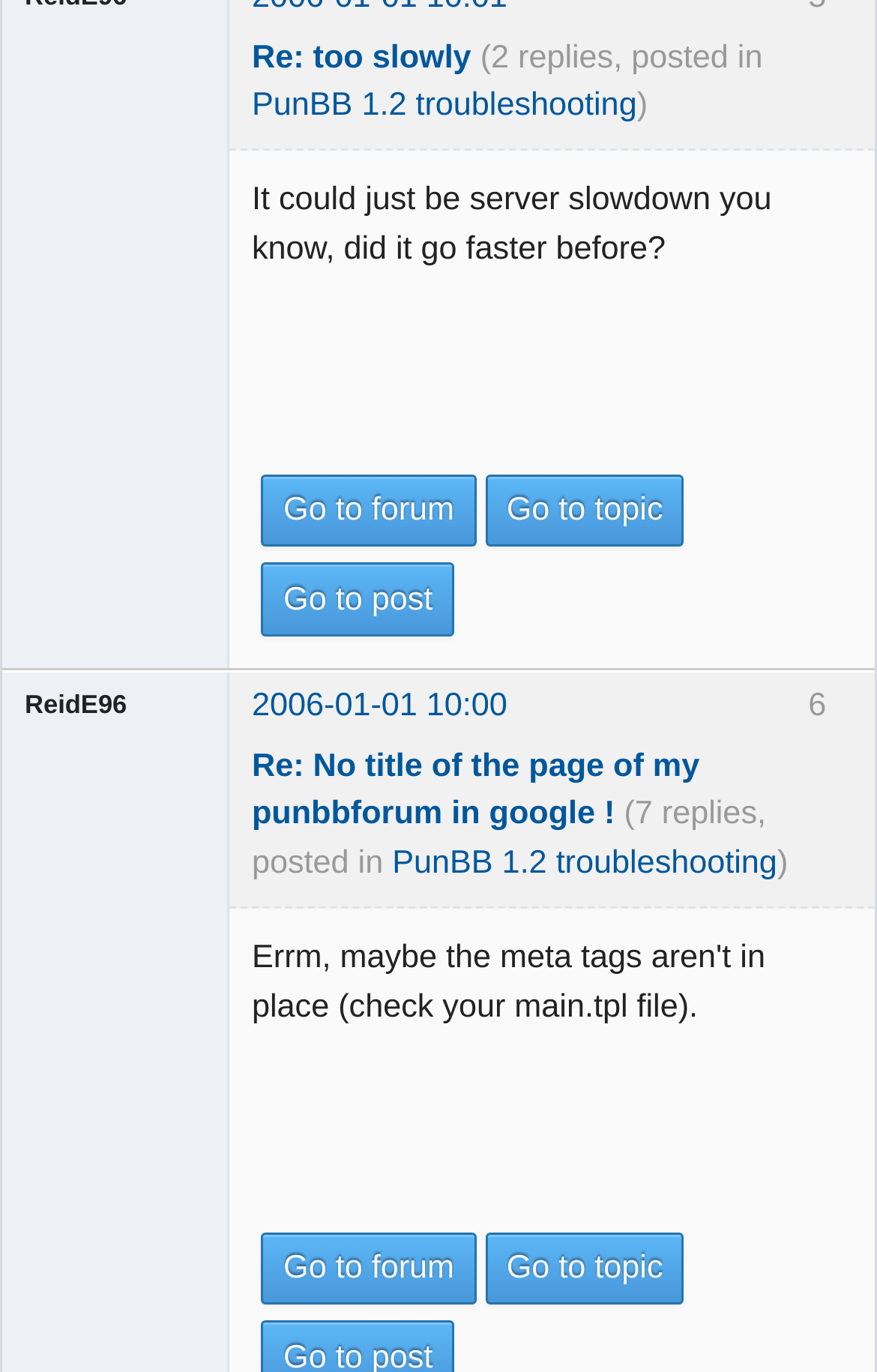How many replies are in the first topic?
Kindly offer a comprehensive and detailed response to the question.

I counted the number of replies in the first topic, which is 'Re: too slowly', and found that it has 2 replies.